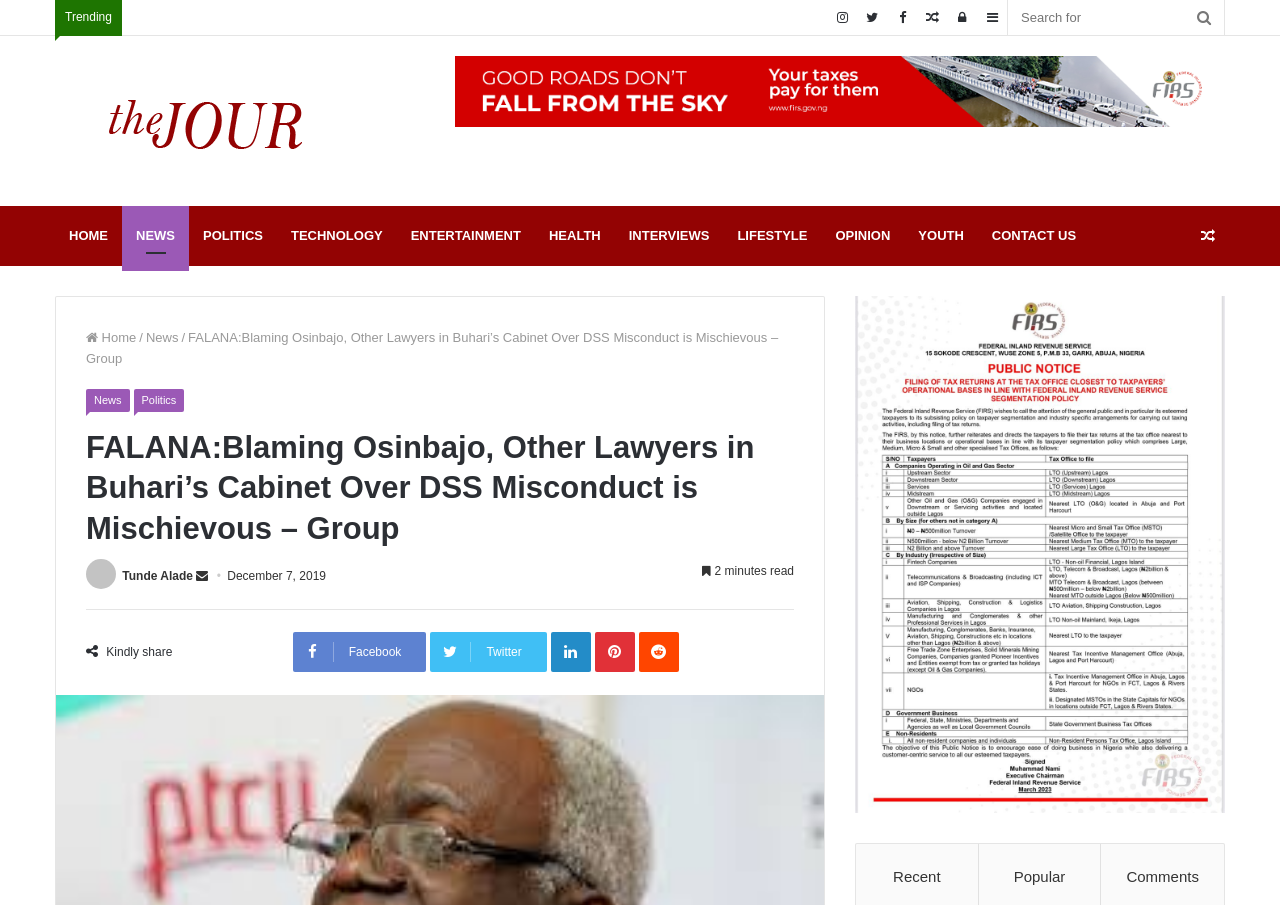Find the bounding box coordinates of the clickable area required to complete the following action: "Read the news".

[0.095, 0.228, 0.148, 0.294]